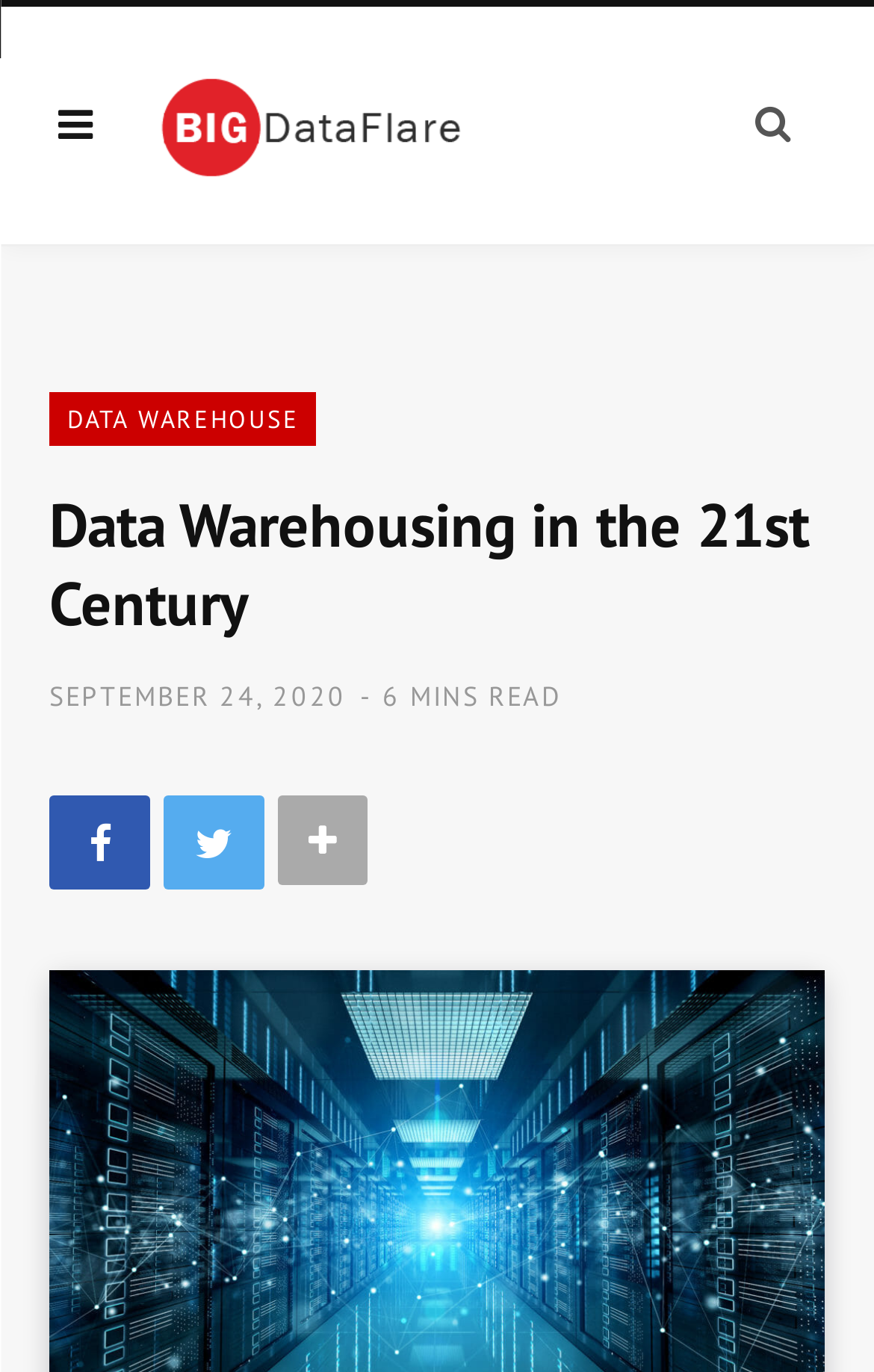Based on the element description title="Search", identify the bounding box coordinates for the UI element. The coordinates should be in the format (top-left x, top-left y, bottom-right x, bottom-right y) and within the 0 to 1 range.

[0.864, 0.078, 0.905, 0.102]